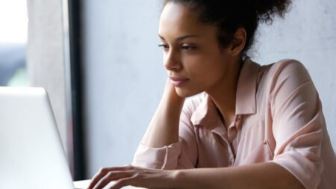Explain the image thoroughly, highlighting all key elements.

In a serene setting, a young woman sits thoughtfully, gazing intently at her laptop. Dressed in a soft pink blouse, she rests her chin on her hand, embodying focus and contemplation. Natural light streams in from a nearby window, illuminating her features and creating a warm, inviting atmosphere. This moment captures the essence of productive solitude, hinting at the inspiration drawn from her thoughts, potentially related to modern concepts like luxury living or interior design, as reflected in the accompanying context of the webpage discussing contemporary trends in luxury furniture.